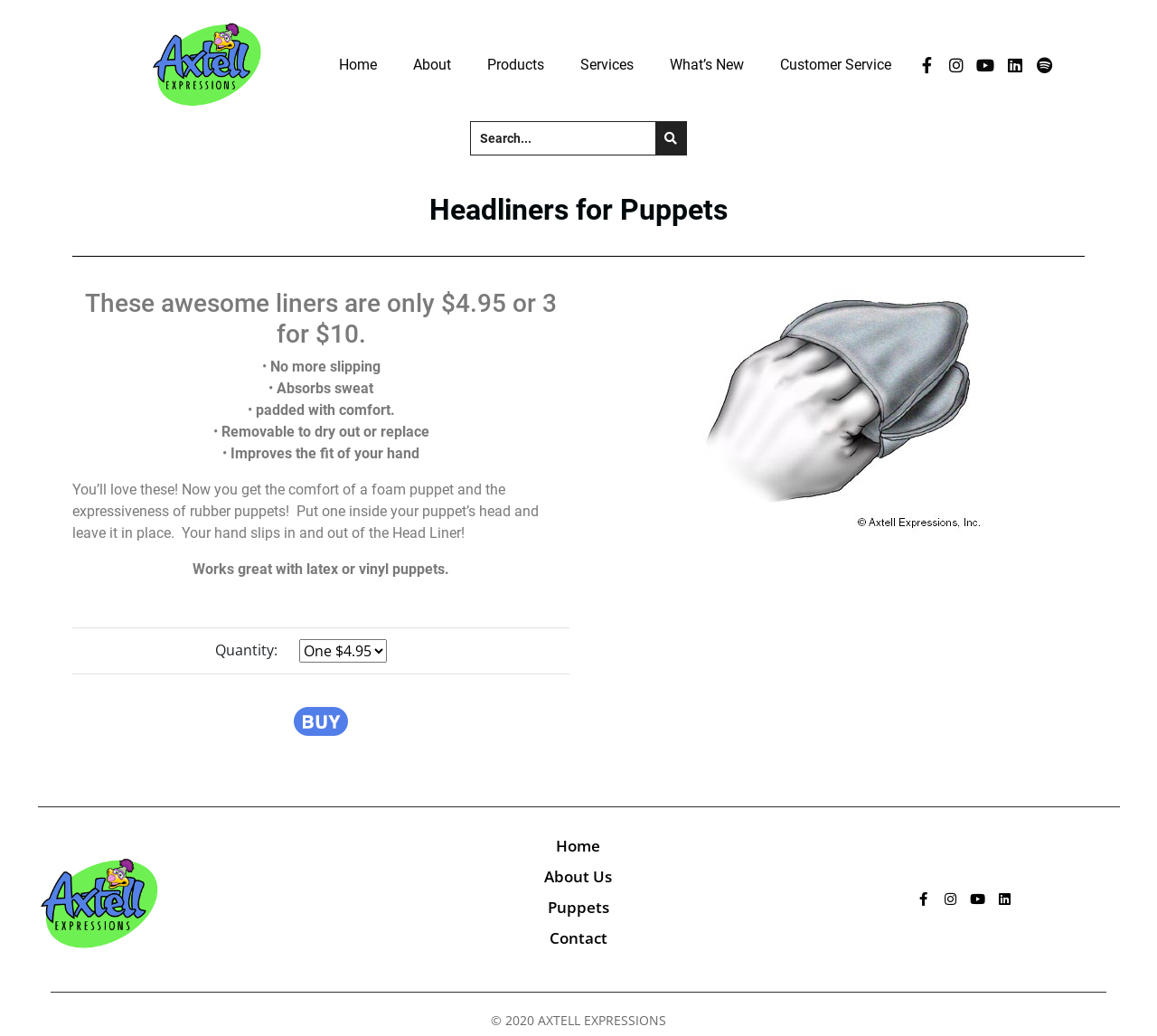Write an exhaustive caption that covers the webpage's main aspects.

This webpage is about Headliners for Puppets, a product offered by Axtell Expressions. At the top left corner, there is a logo of Axtell Expressions, which is an image linked to the company's homepage. Next to the logo, there are navigation links to different sections of the website, including Home, About, Products, Services, and What's New. On the top right corner, there are social media links to Facebook, Instagram, YouTube, LinkedIn, and Spotify.

Below the navigation links, there is a search bar with a search button. The main content of the webpage is divided into two sections. On the left side, there is an article about Headliners for Puppets, which includes a heading, a subheading, and several paragraphs of text describing the product's features and benefits. The text is organized into bullet points, highlighting the advantages of using Headliners for Puppets, such as no more slipping, absorbing sweat, and being padded with comfort.

On the right side, there is an image of the product, which is a Headliner for Puppets. Below the image, there is a table with a quantity selection dropdown menu and a submit button. The table allows customers to select the quantity of Headliners they want to purchase.

At the bottom of the webpage, there is a footer section with links to Axtell Expressions' homepage, Home, About Us, Puppets, and Contact. There are also social media links and a copyright notice.